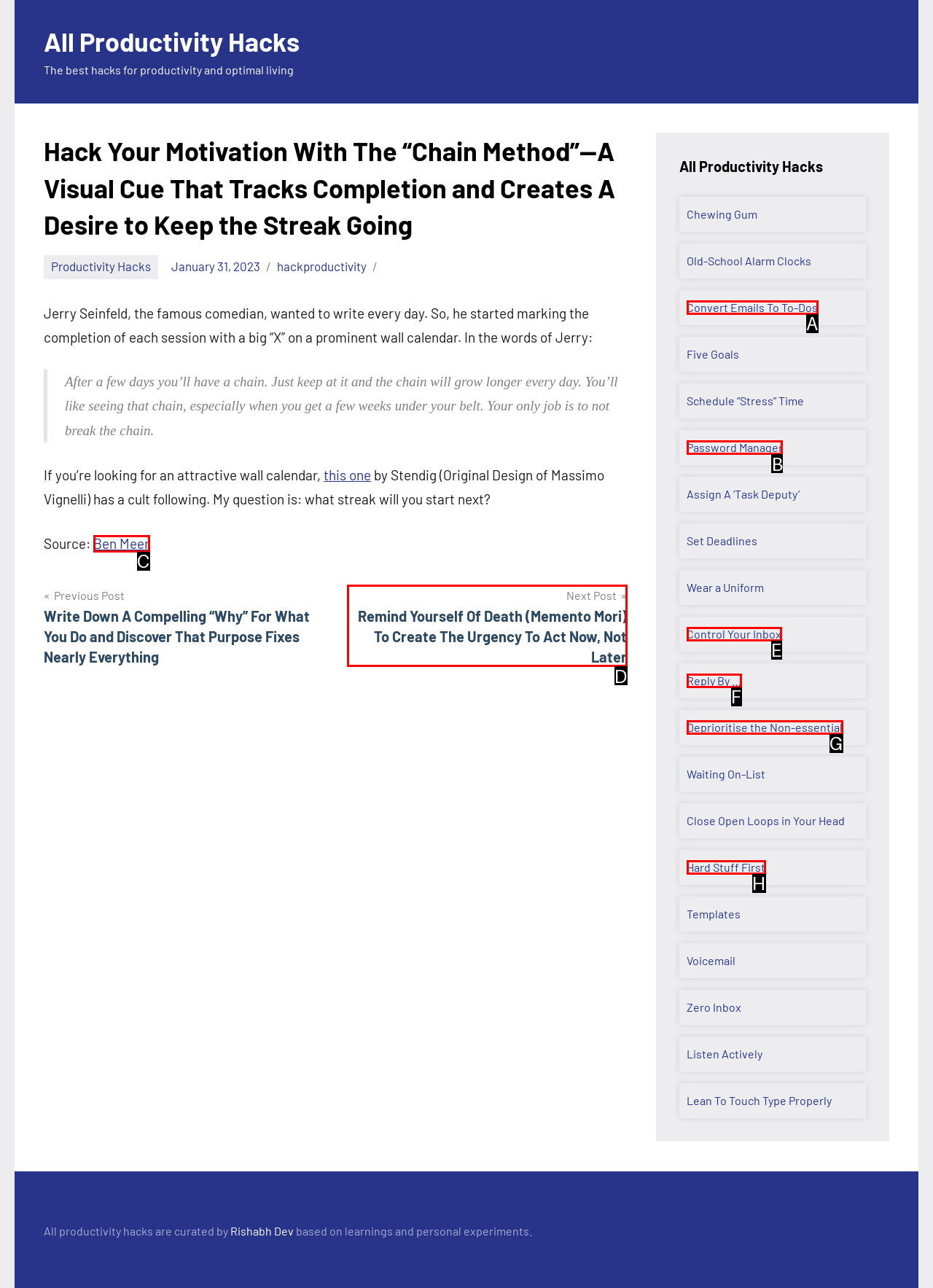For the task "Explore the productivity hack about using a password manager", which option's letter should you click? Answer with the letter only.

B